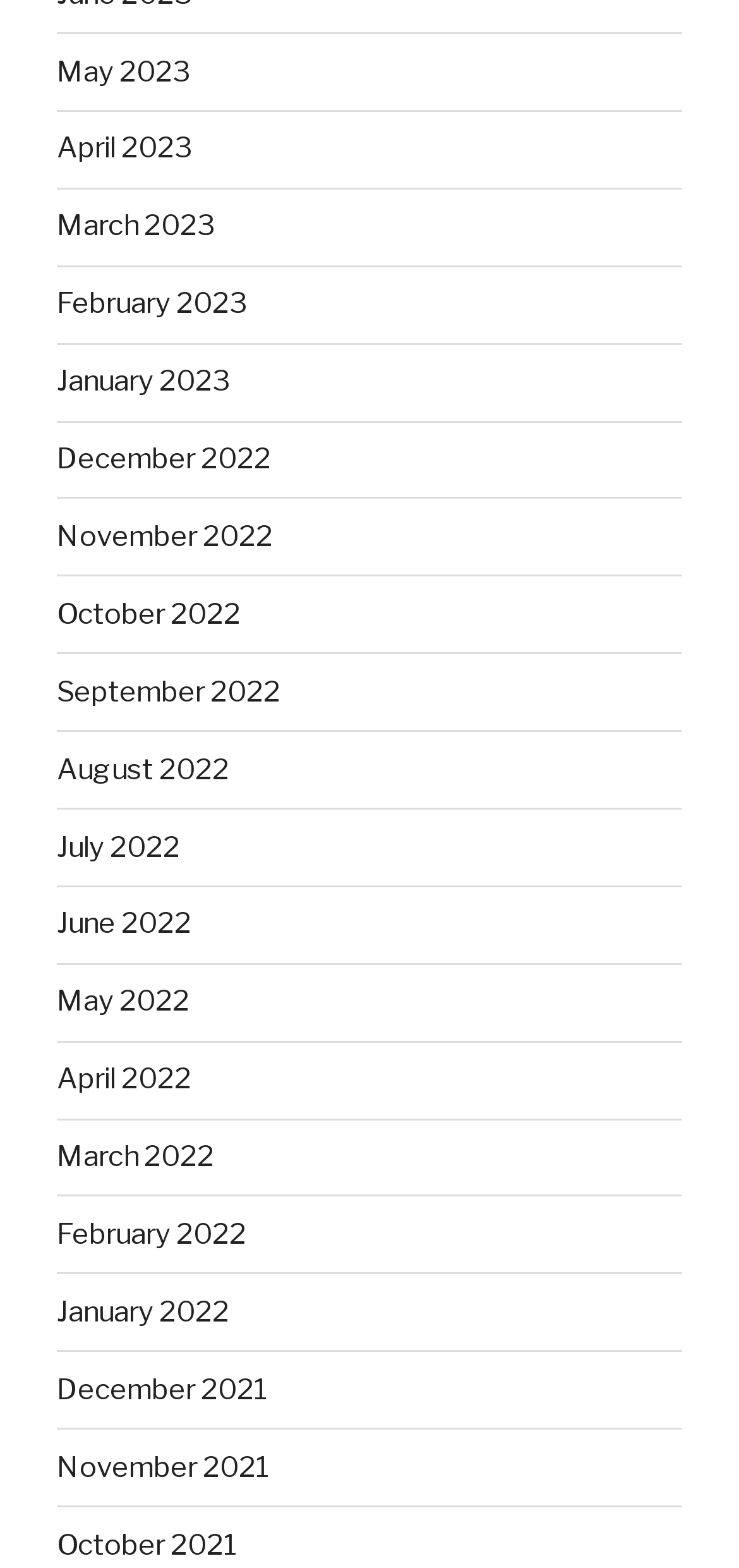What is the pattern of the month links?
Please provide a comprehensive answer based on the details in the screenshot.

I observed that the links are listed in a chronological order, with each link representing a month from the most recent (May 2023) to the oldest (December 2021). This suggests that the links are monthly archives.